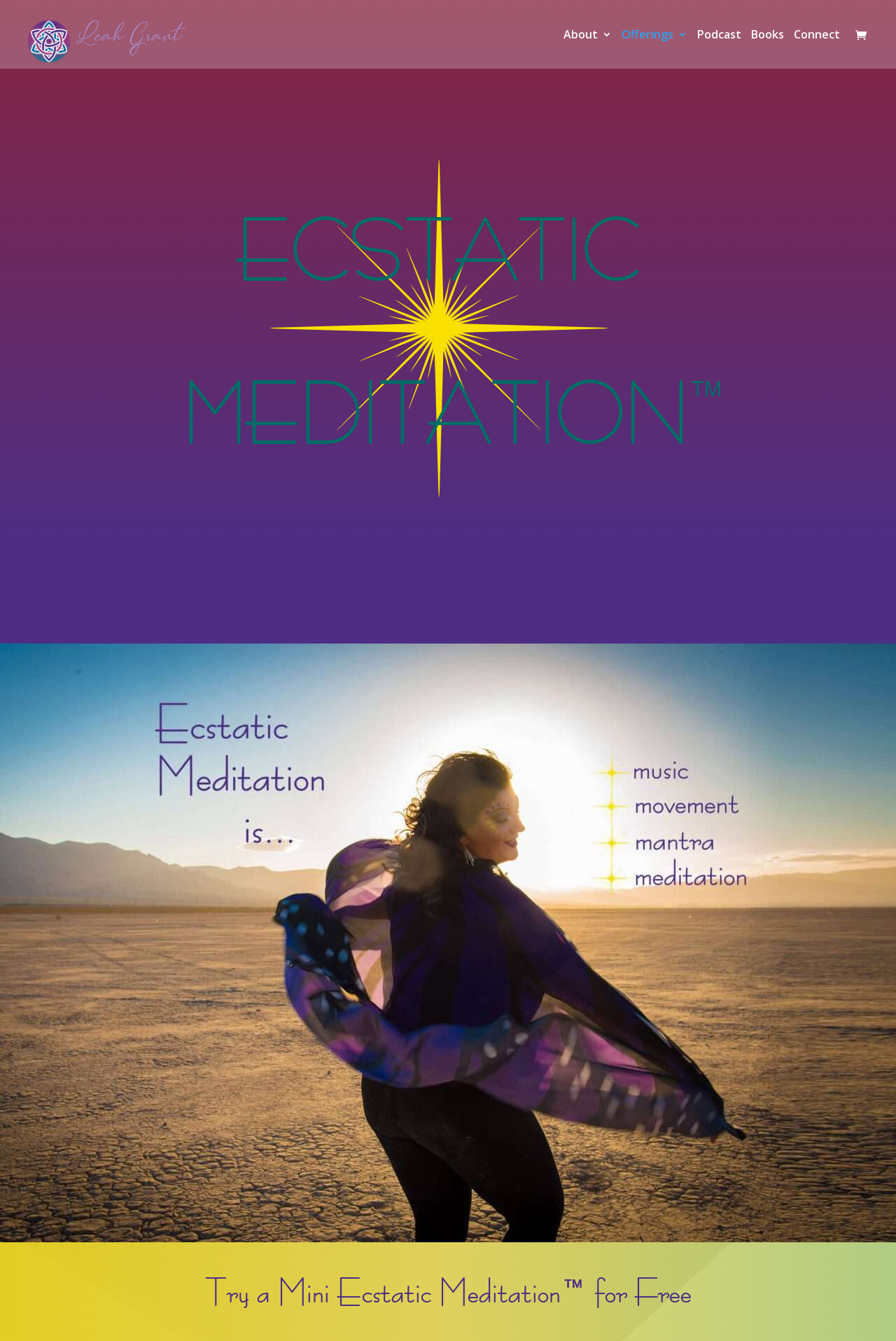Based on the provided description, "parent_node: About", find the bounding box of the corresponding UI element in the screenshot.

[0.955, 0.021, 0.975, 0.033]